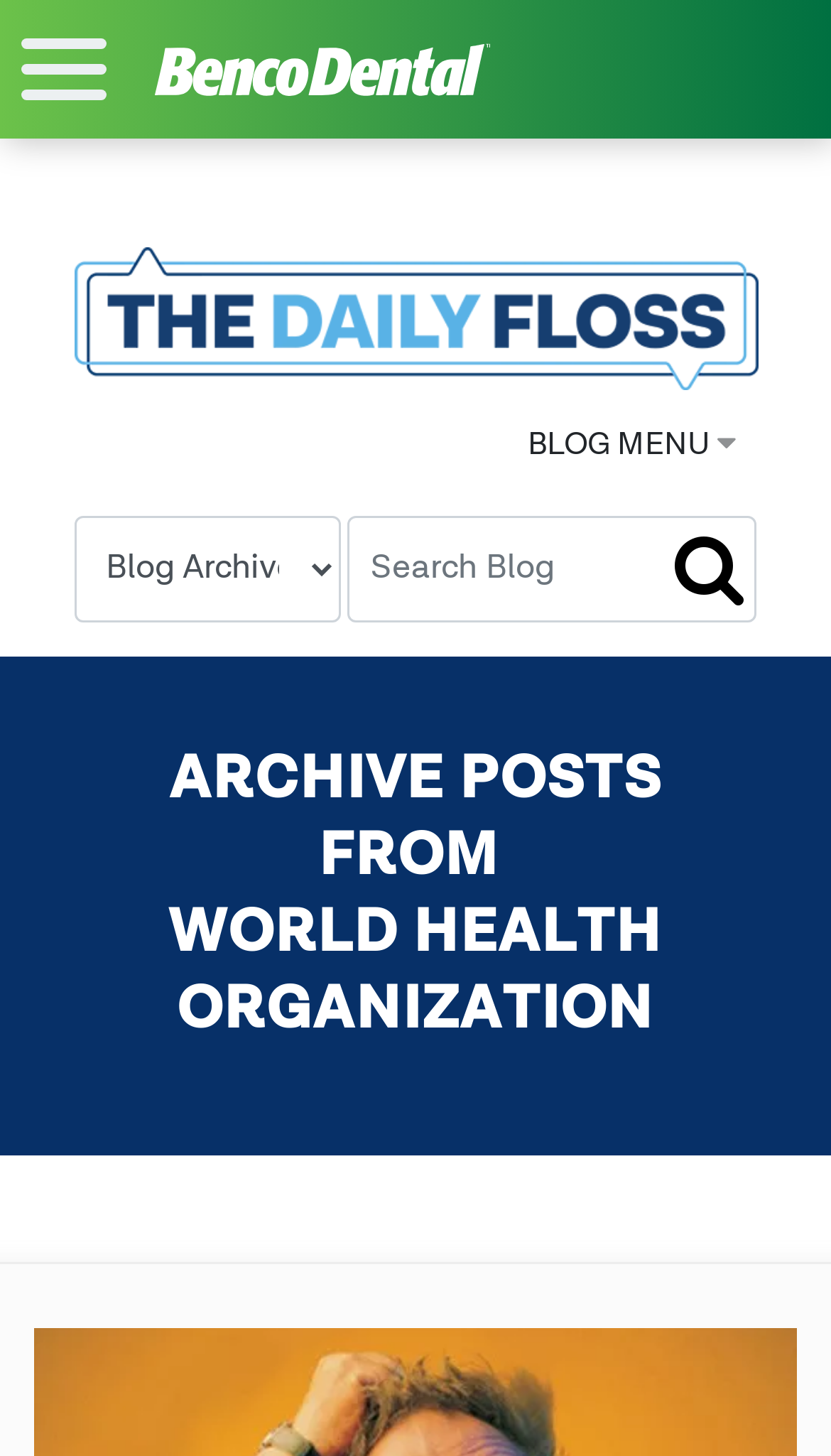Identify and extract the main heading from the webpage.

WORLD HEALTH ORGANIZATION